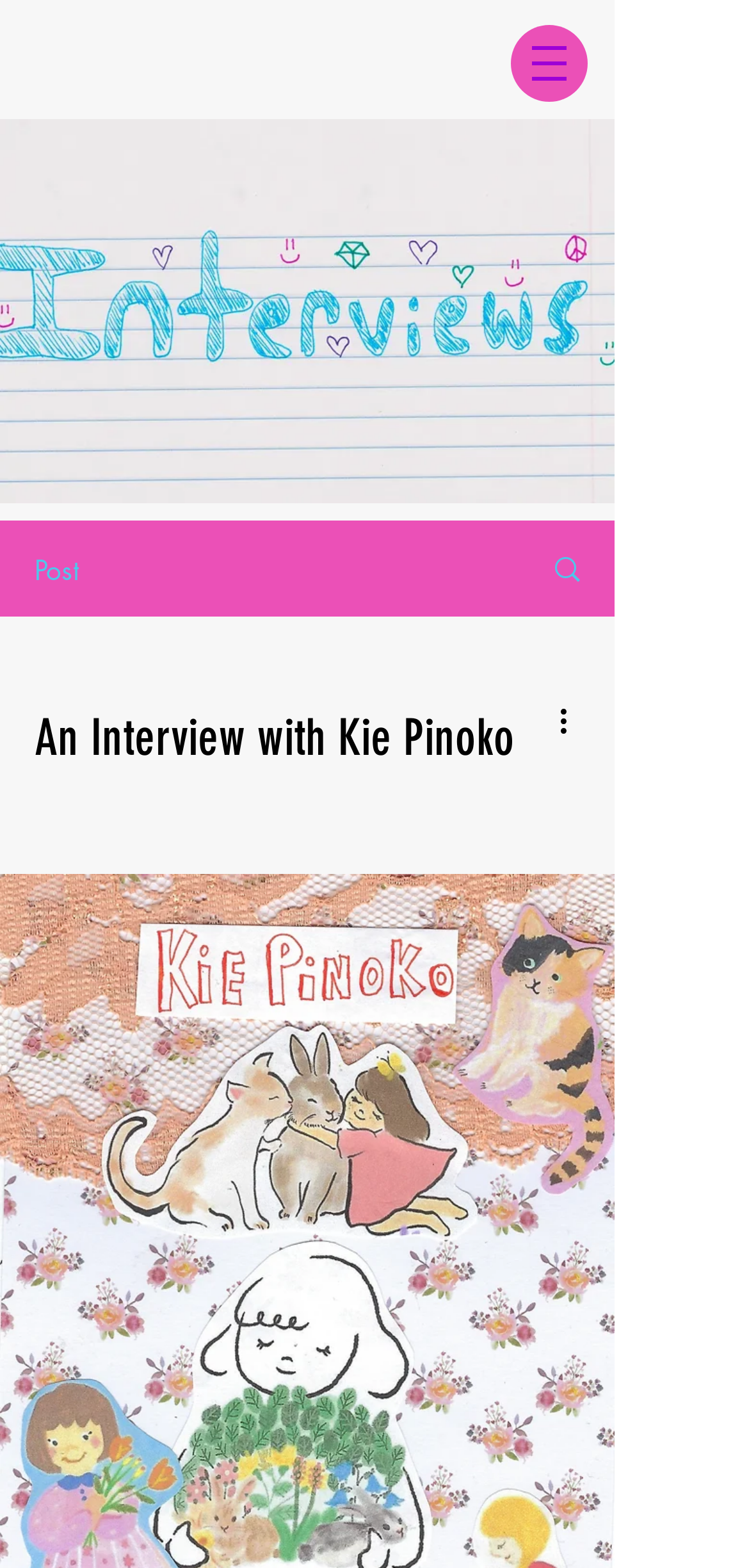What is the type of element that contains the post title? Based on the screenshot, please respond with a single word or phrase.

Heading